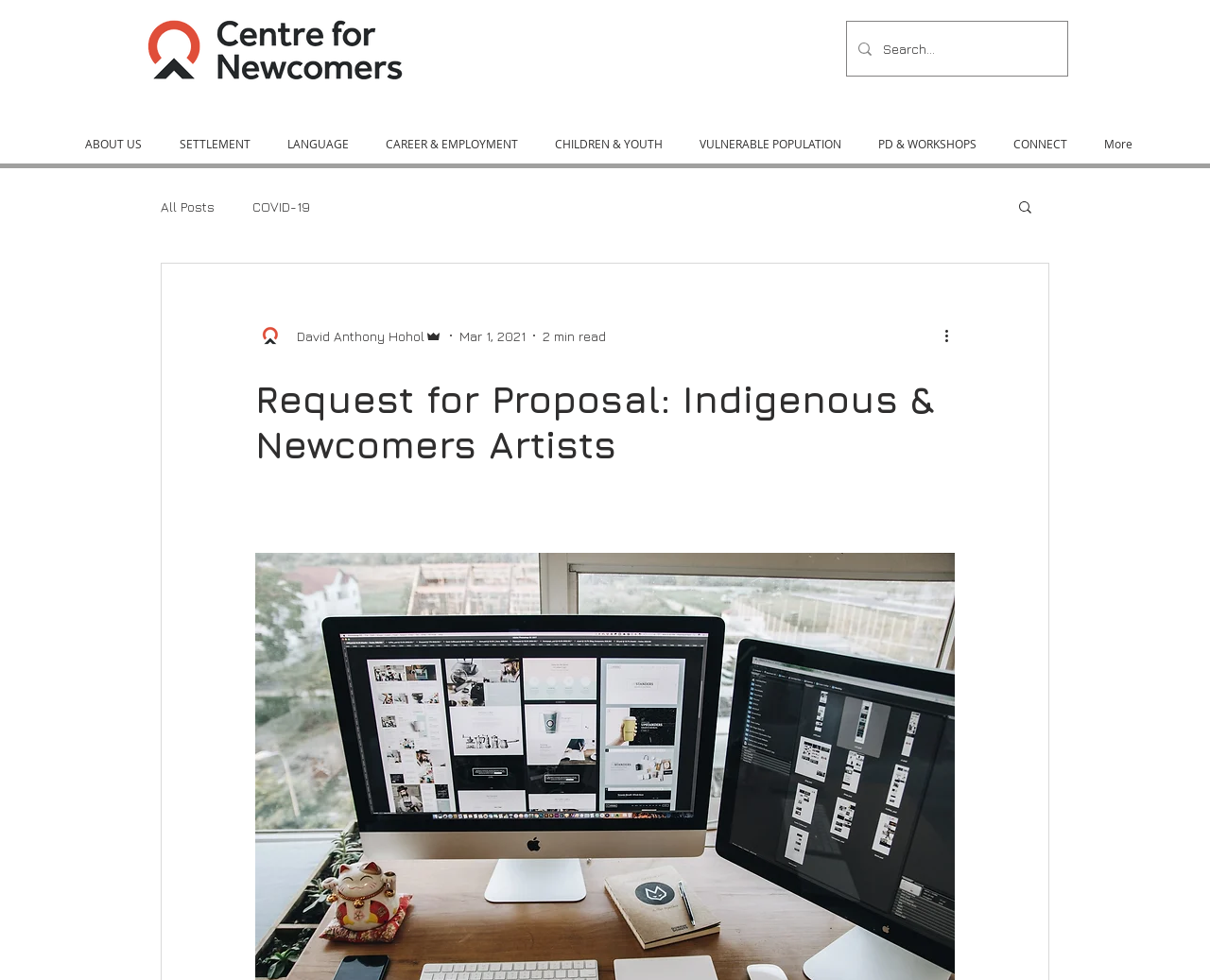Identify the primary heading of the webpage and provide its text.

Request for Proposal: Indigenous & Newcomers Artists